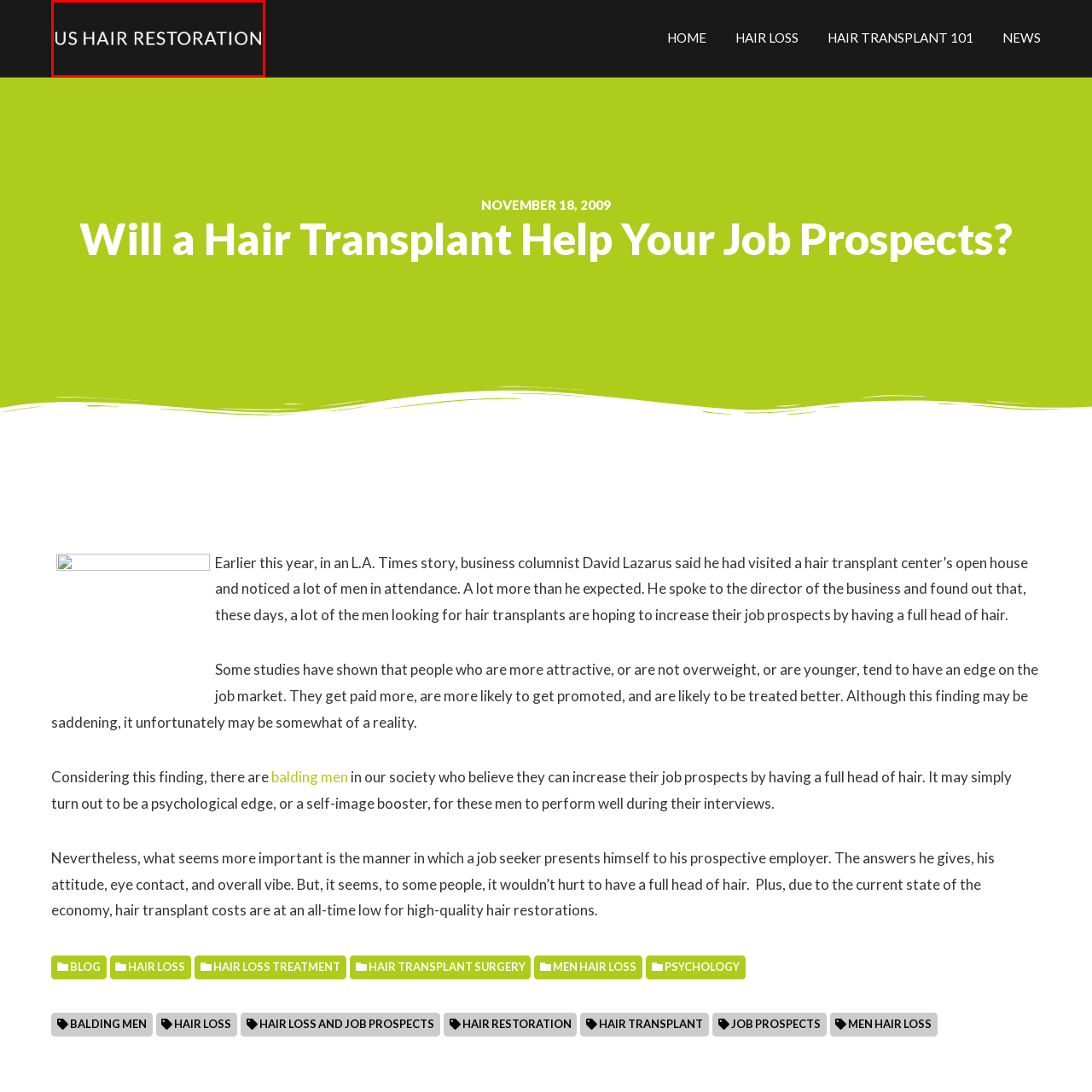Craft a detailed explanation of the image surrounded by the red outline.

The image features the logo of "US Hair Restoration," prominently displayed in a clean, modern font against a dark background. This branding represents a hair restoration service that focuses on helping individuals who are experiencing hair loss, potentially aiming to enhance their job prospects through improved self-image and confidence. The logo's minimalist design suggests a professional and contemporary approach, aligning with the website's theme of offering solutions to those seeking hair transplants and related treatments.